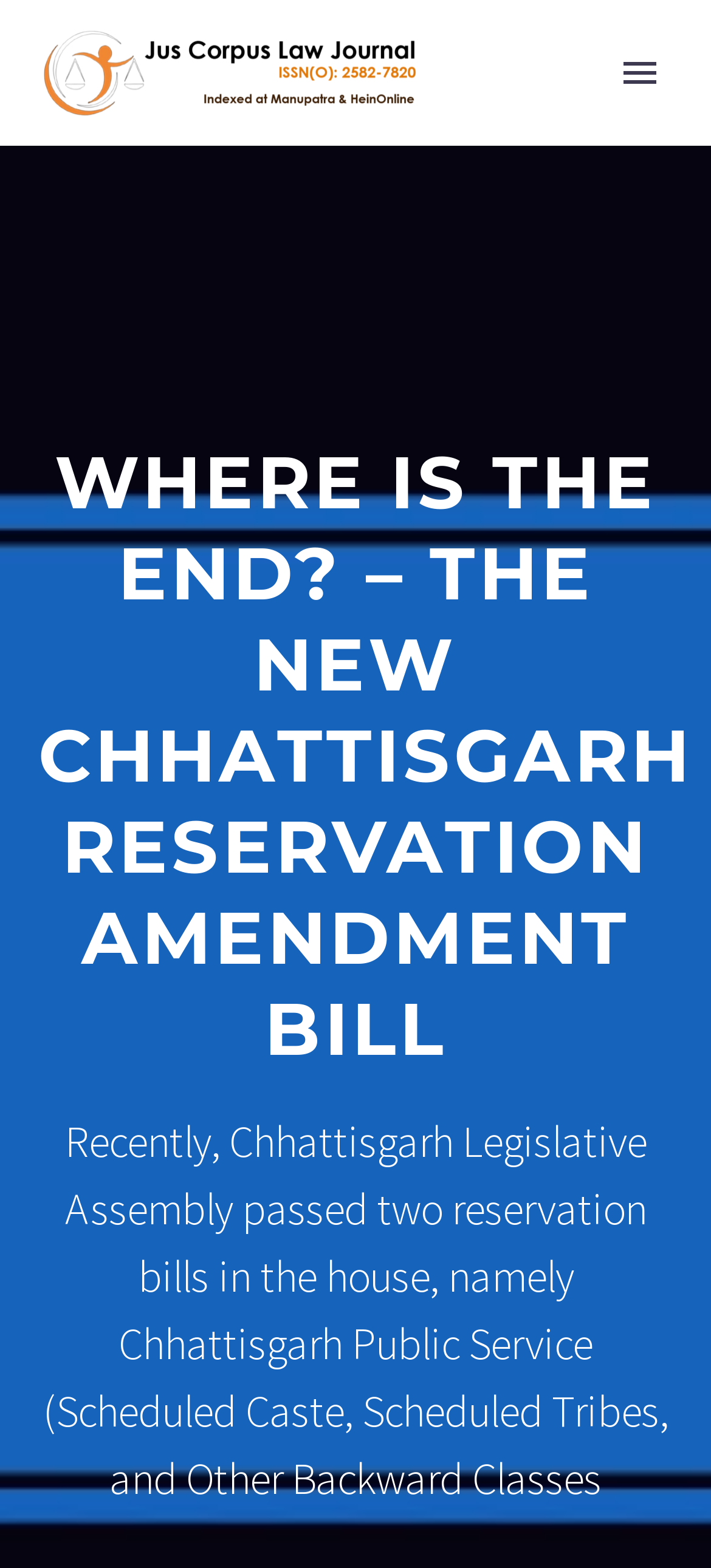Identify the headline of the webpage and generate its text content.

WHERE IS THE END? – THE NEW CHHATTISGARH RESERVATION AMENDMENT BILL